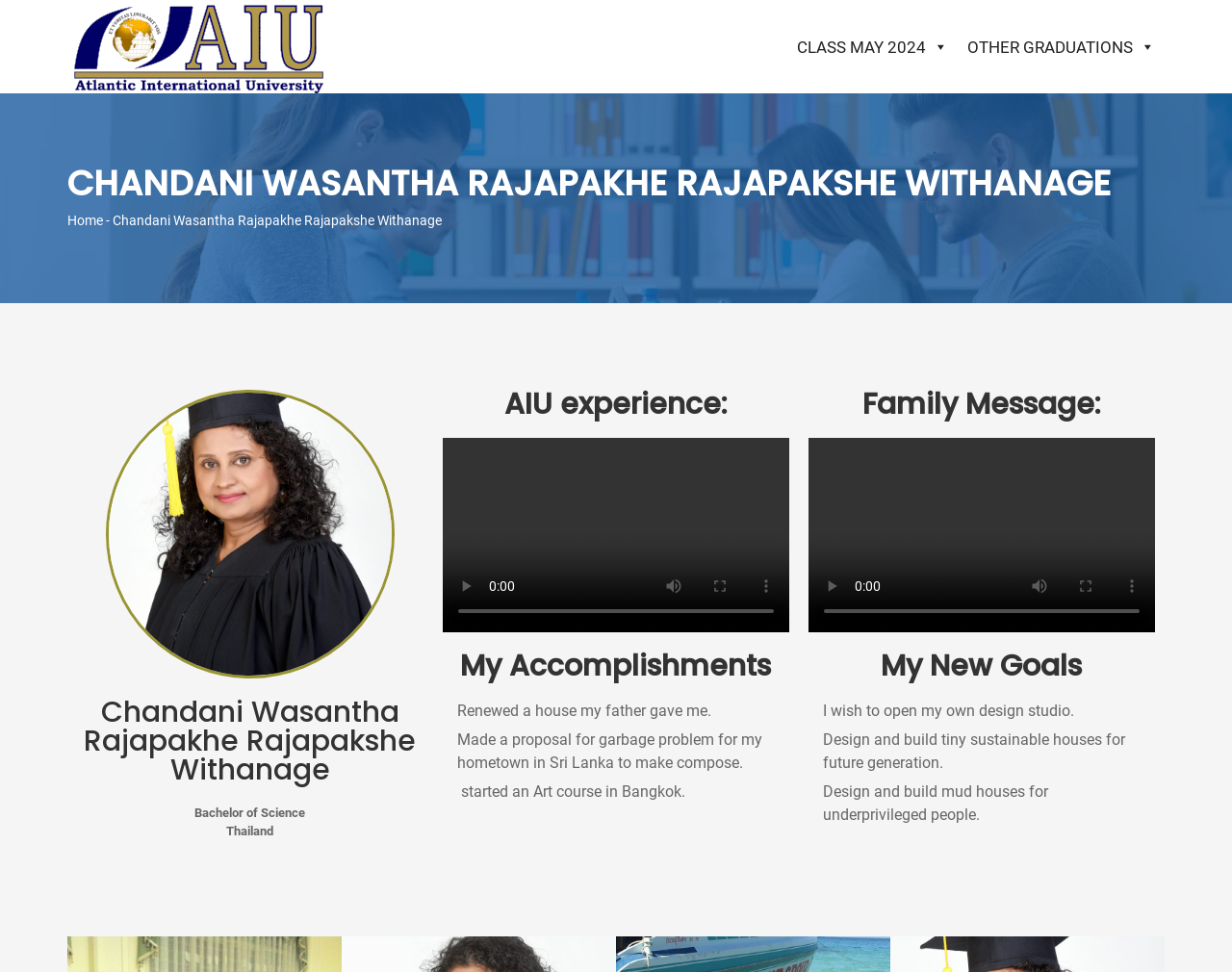Look at the image and give a detailed response to the following question: What is one of Chandani's new goals?

In the 'My New Goals' section, it is listed that Chandani wishes to 'open my own design studio.' This is one of the new goals mentioned on the webpage.